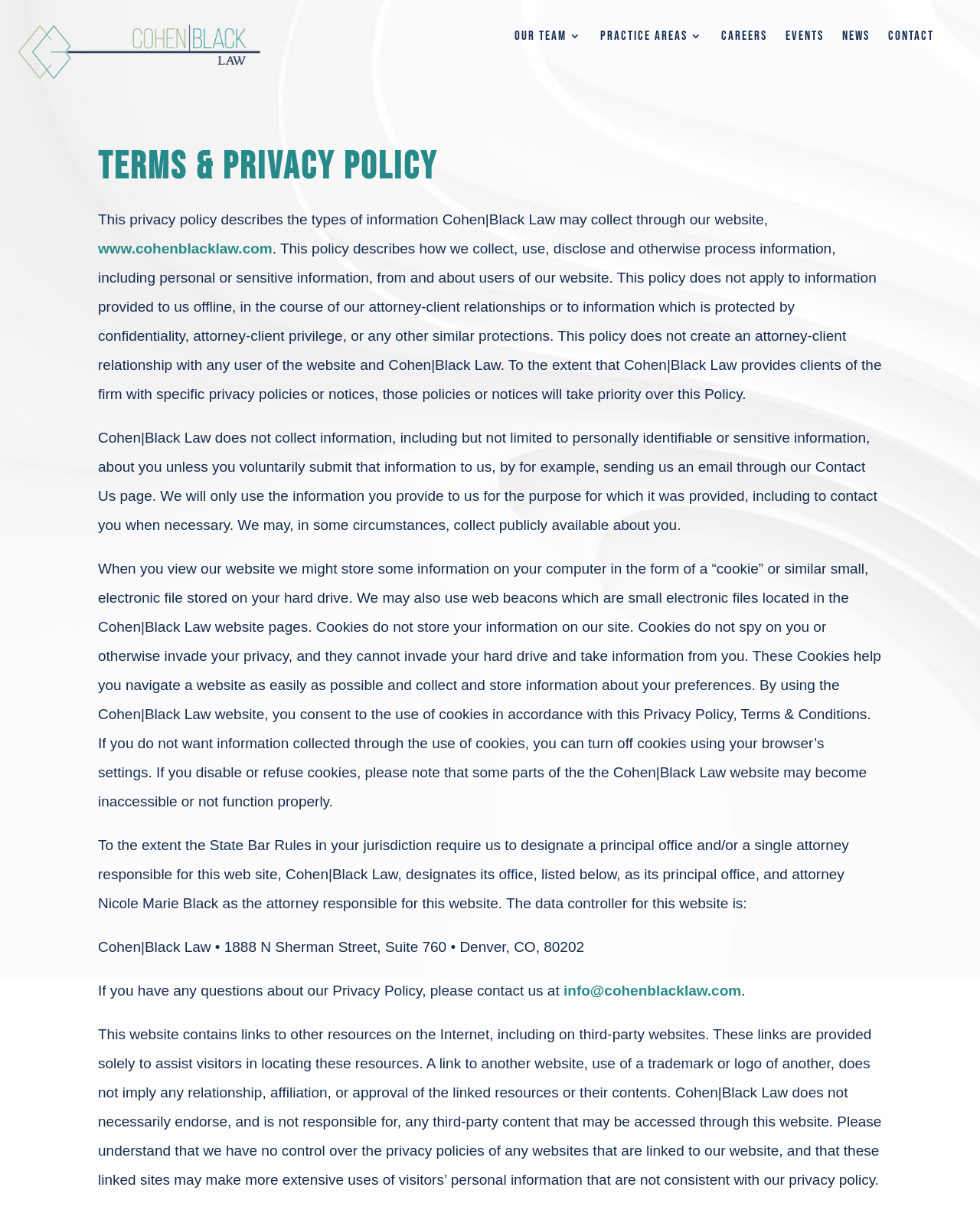What is the address of the law firm's principal office?
Could you please answer the question thoroughly and with as much detail as possible?

The address of the law firm's principal office is provided in the text, which states 'Cohen|Black Law • 1888 N Sherman Street, Suite 760 • Denver, CO, 80202'.